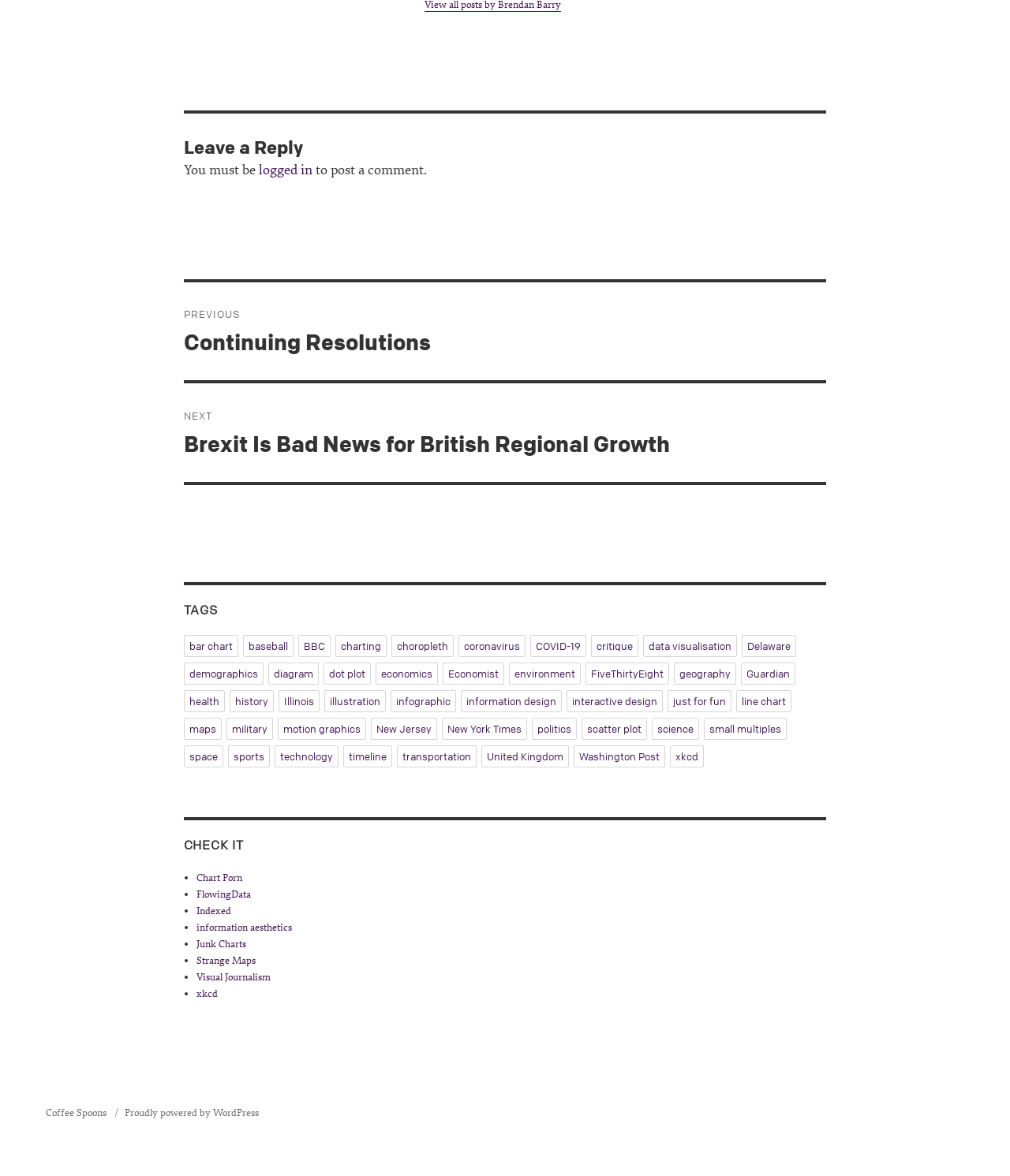Show the bounding box coordinates of the region that should be clicked to follow the instruction: "Visit Chart Porn."

[0.195, 0.741, 0.24, 0.752]